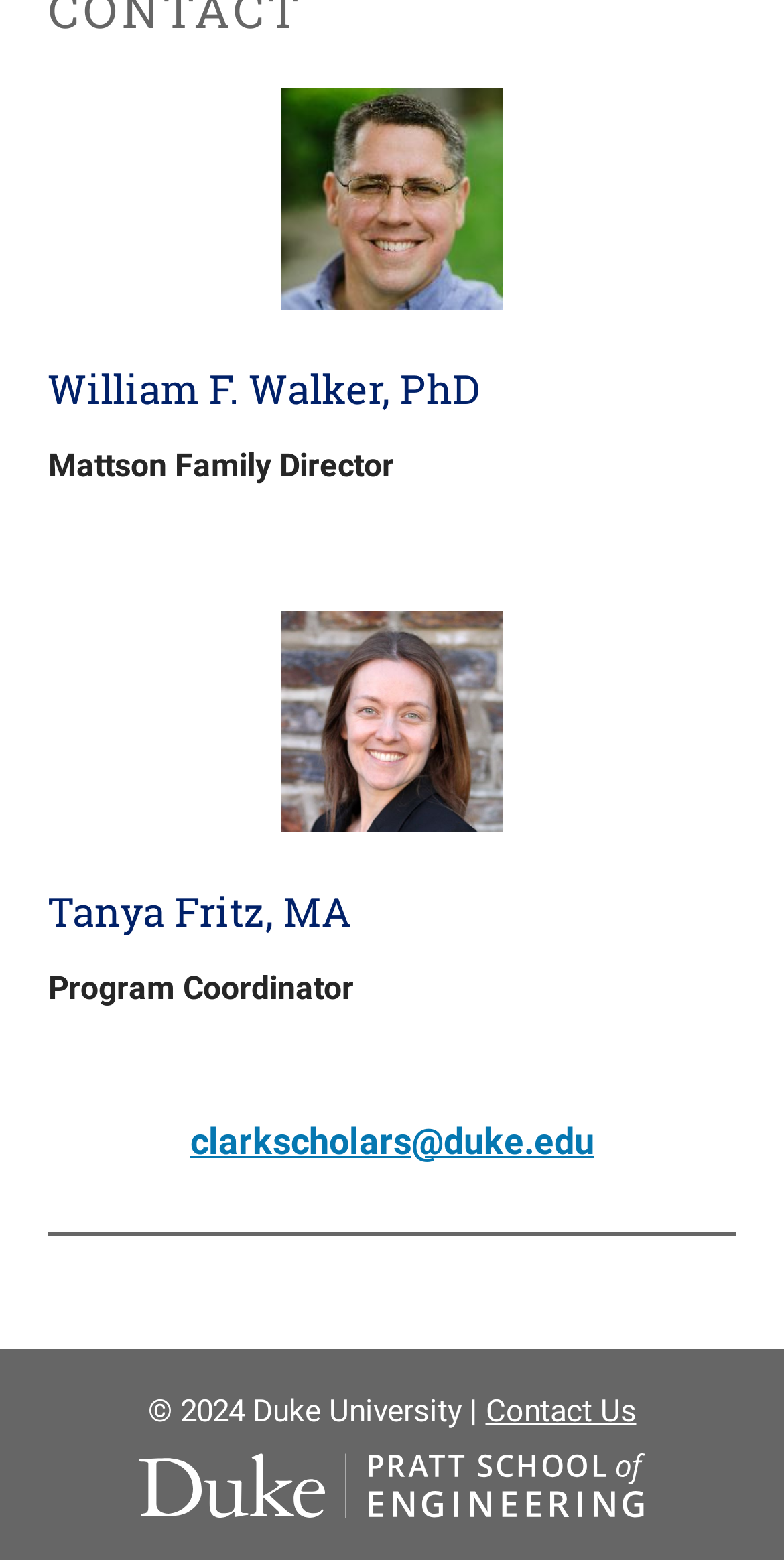How many links are present in the footer section?
Please utilize the information in the image to give a detailed response to the question.

I examined the webpage and found three link elements in the footer section, which are 'Contact Us', 'Pratt Engineering', and the email address 'clarkscholars@duke.edu'.